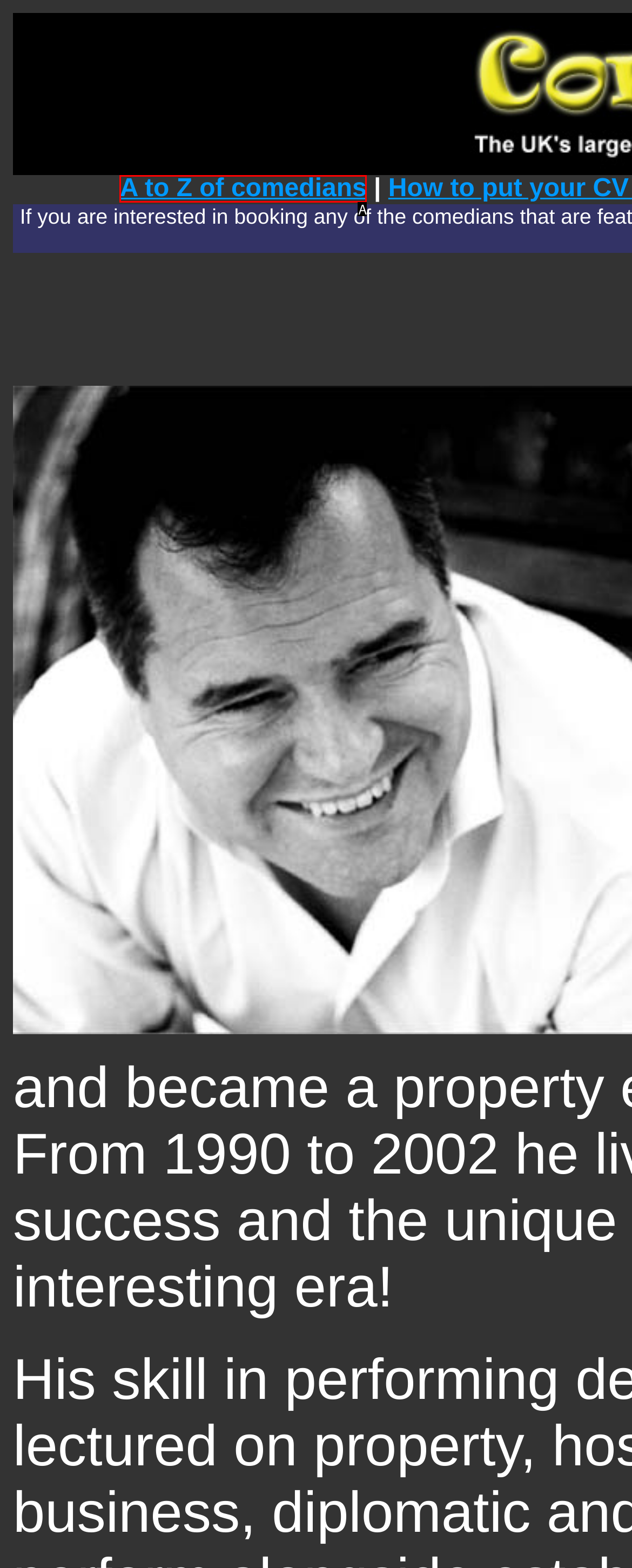Which option best describes: A to Z of comedians
Respond with the letter of the appropriate choice.

A